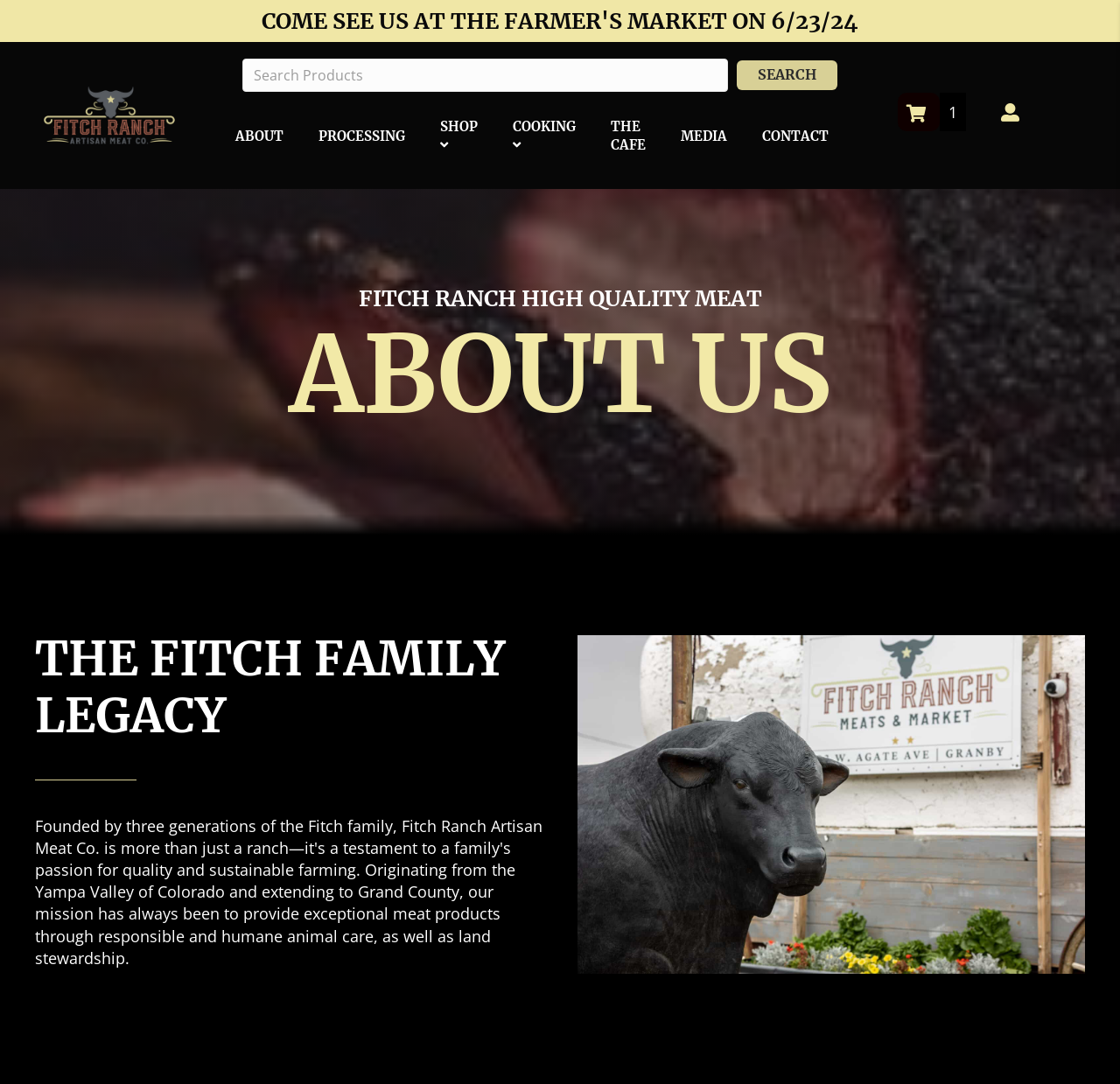What is the main title displayed on this webpage?

FITCH RANCH HIGH QUALITY MEAT